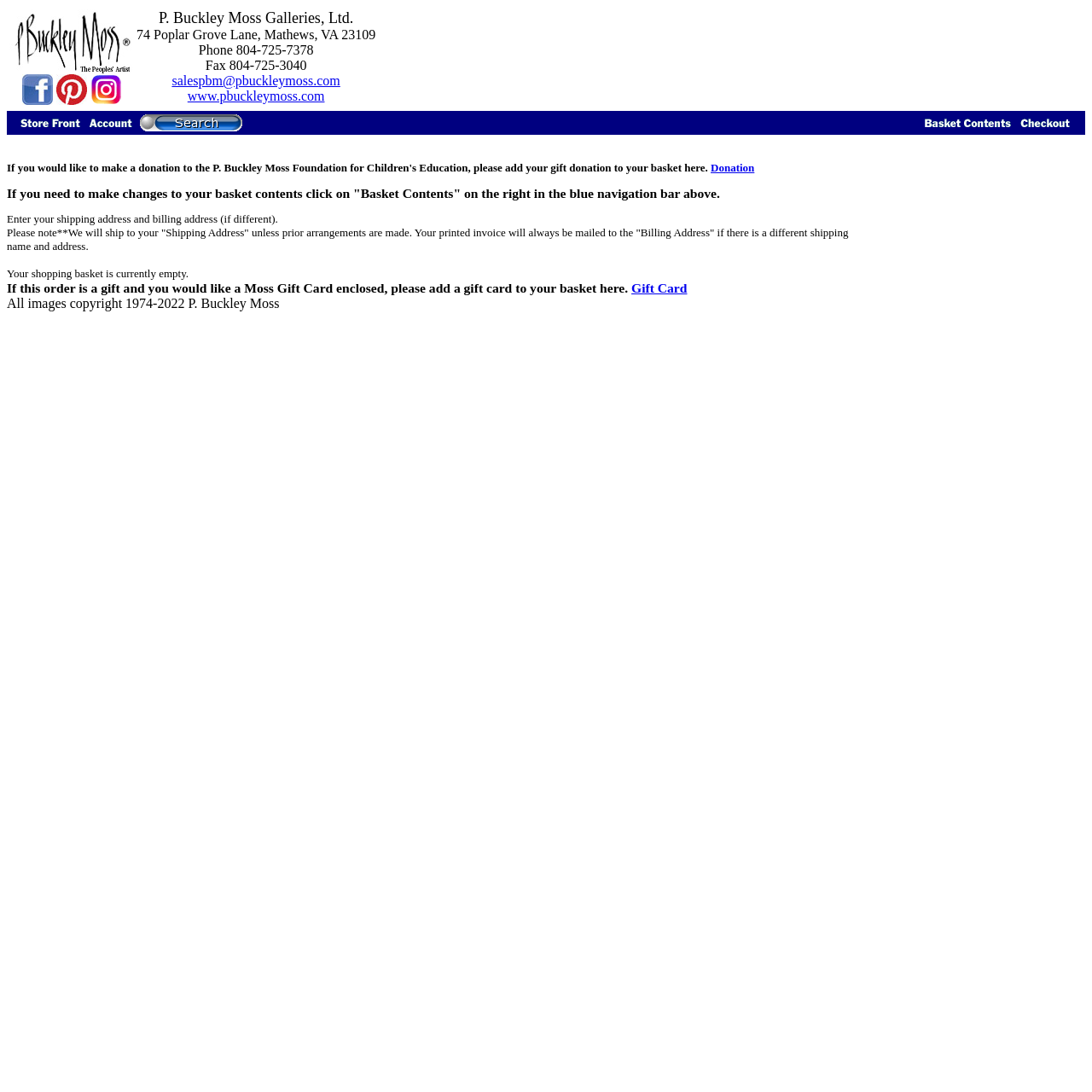Identify the bounding box coordinates of the element that should be clicked to fulfill this task: "Click on the Store Front link". The coordinates should be provided as four float numbers between 0 and 1, i.e., [left, top, right, bottom].

[0.019, 0.108, 0.075, 0.12]